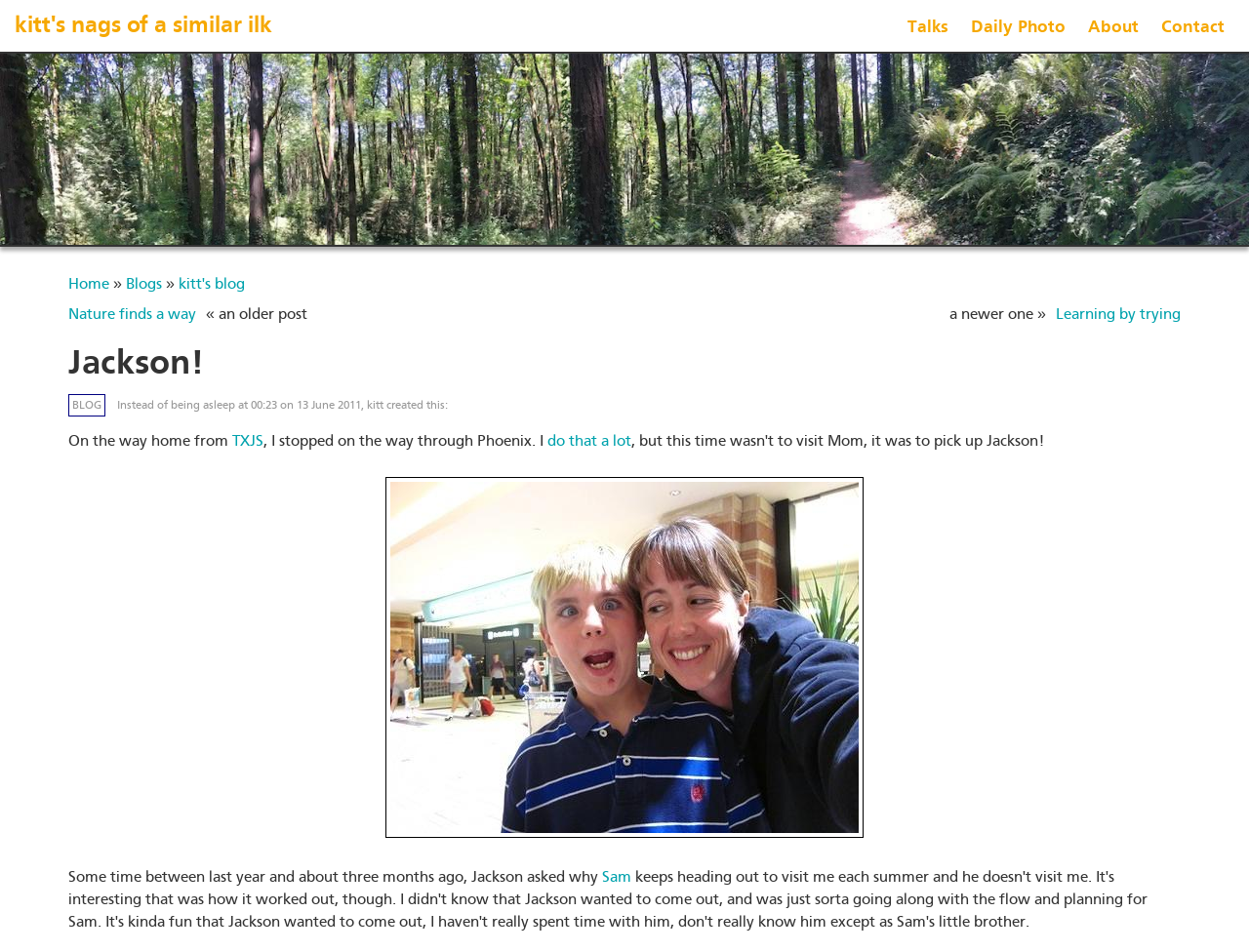What is the name of the blogger?
Offer a detailed and full explanation in response to the question.

The blogger's name is mentioned in the text 'Instead of being asleep at 00:23 on 13 June 2011, kitt created this:' which is located below the header 'Jackson!'.